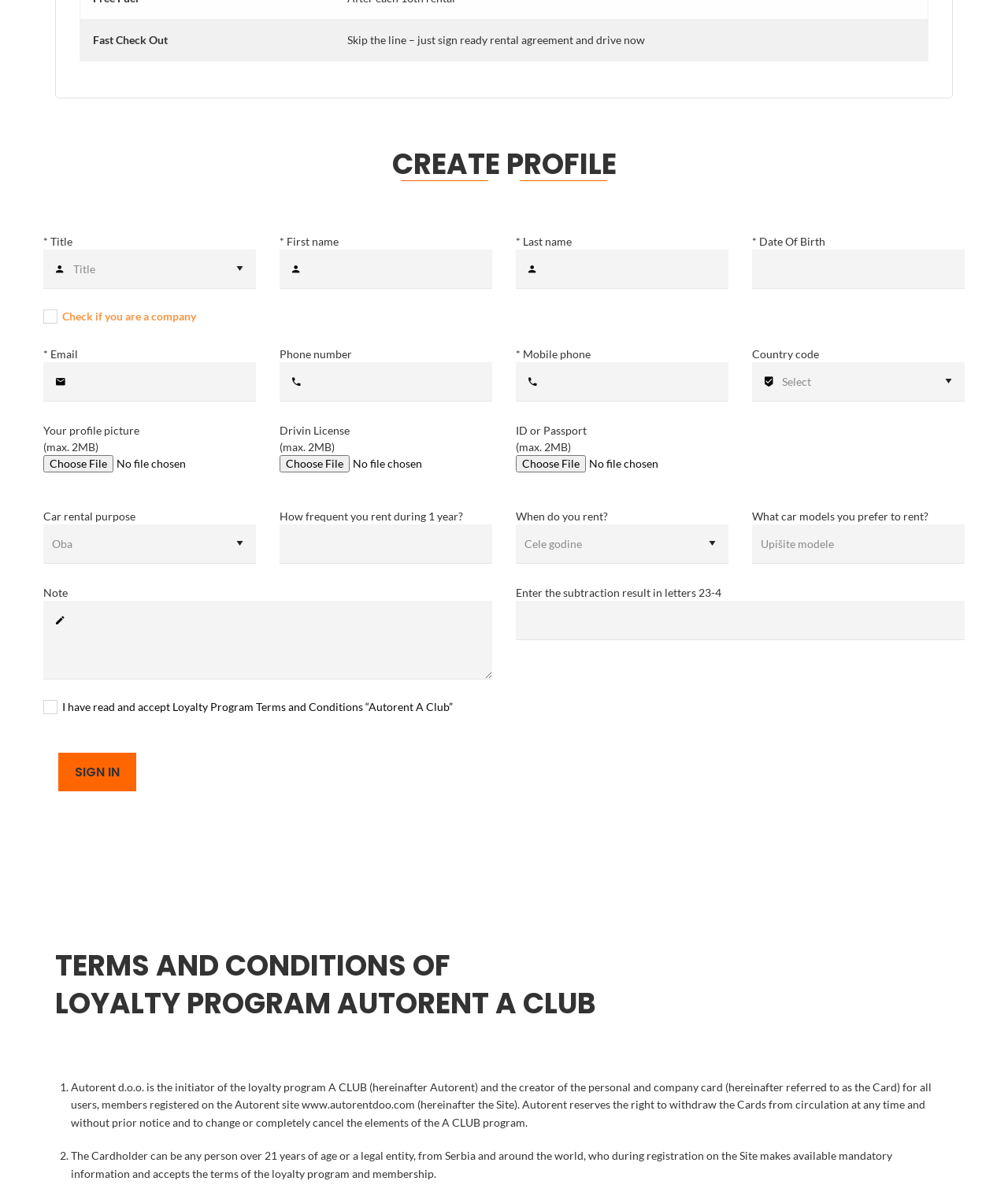Answer the following query with a single word or phrase:
What is the maximum file size for uploading a profile picture?

2MB